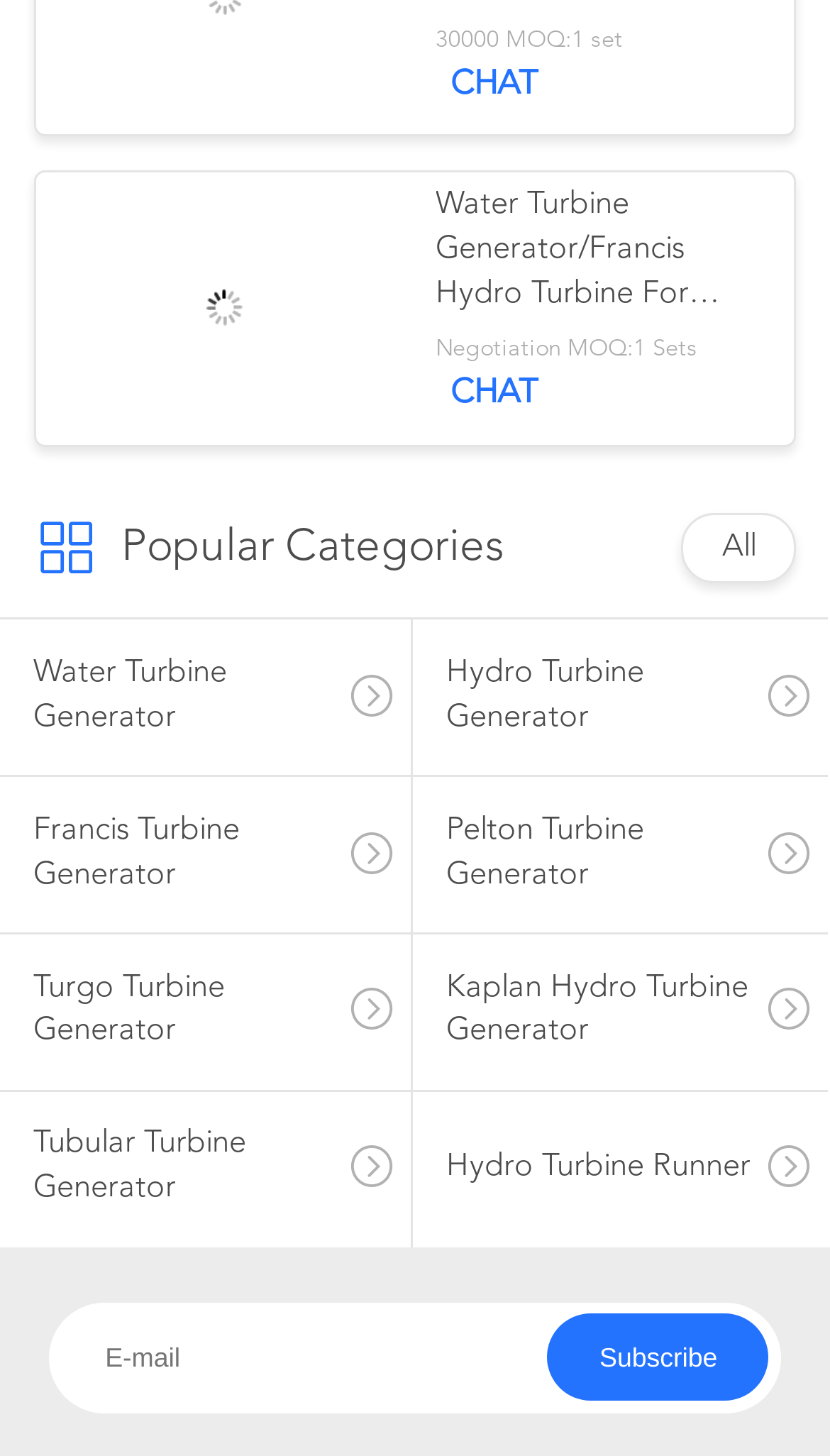Locate the bounding box coordinates of the clickable part needed for the task: "input email address".

[0.06, 0.894, 0.94, 0.97]